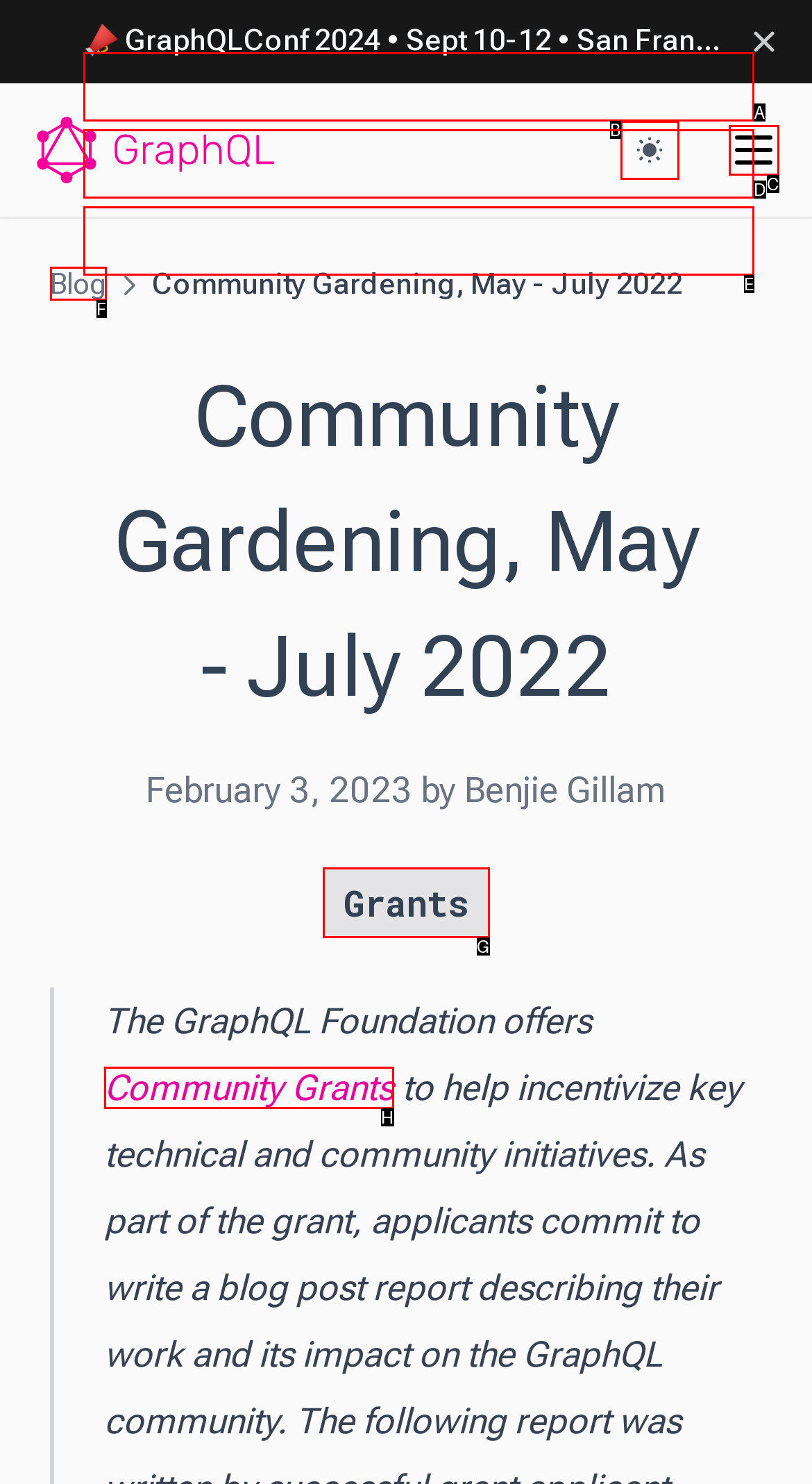Tell me which one HTML element best matches the description: Pagination Answer with the option's letter from the given choices directly.

A